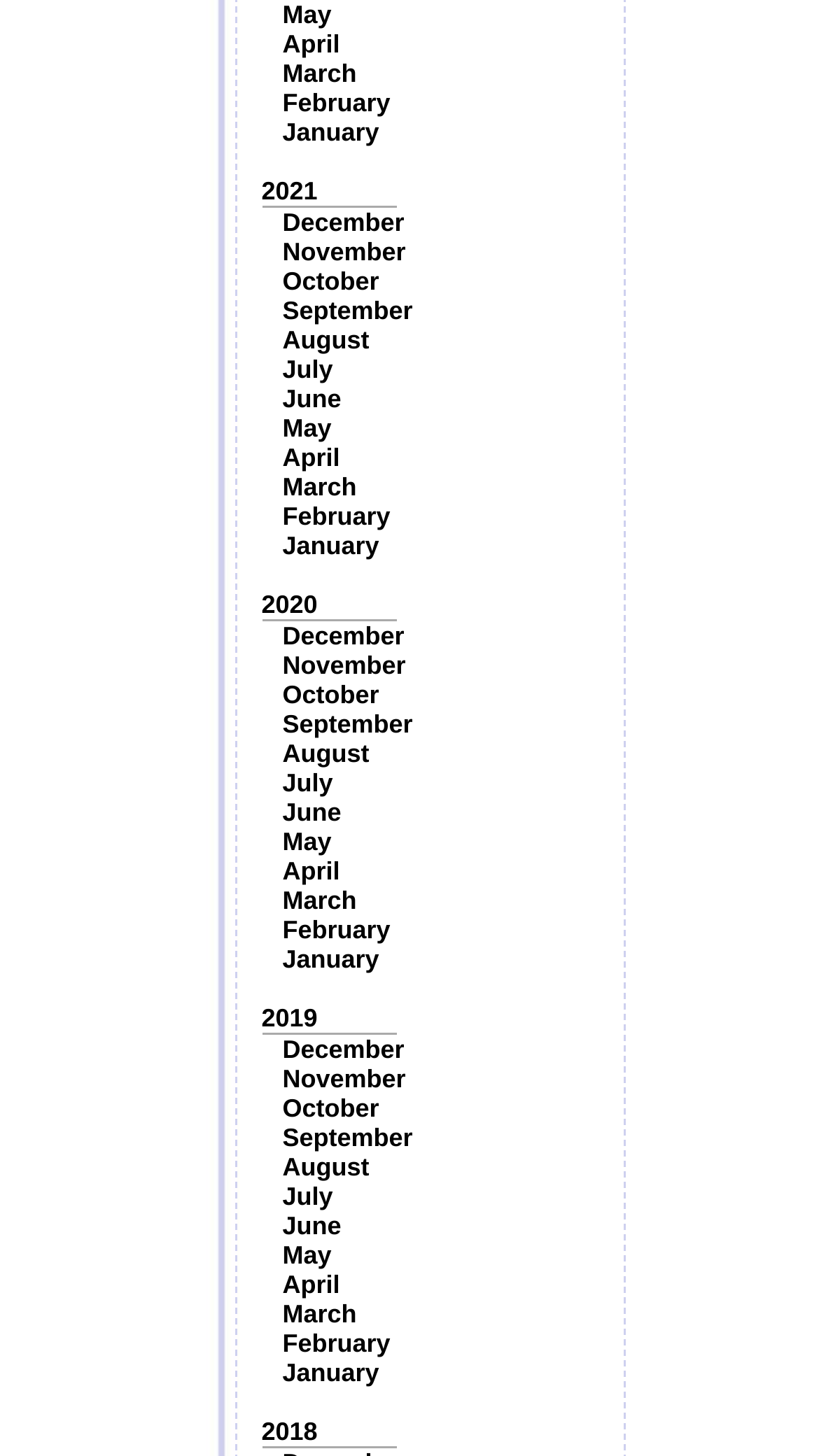Highlight the bounding box coordinates of the element that should be clicked to carry out the following instruction: "Select March". The coordinates must be given as four float numbers ranging from 0 to 1, i.e., [left, top, right, bottom].

[0.345, 0.04, 0.435, 0.061]